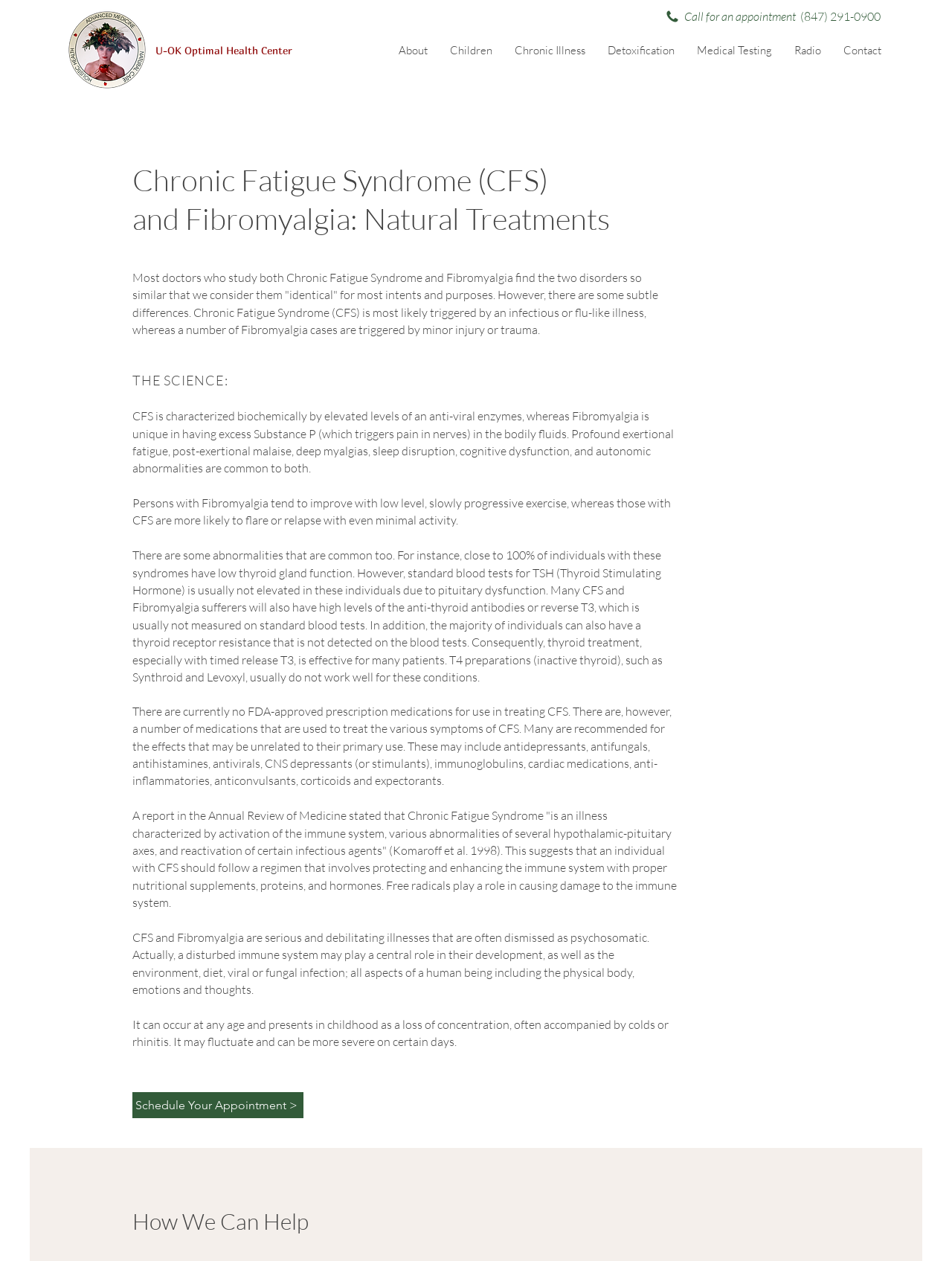Given the element description U-OK Optimal Health Center, specify the bounding box coordinates of the corresponding UI element in the format (top-left x, top-left y, bottom-right x, bottom-right y). All values must be between 0 and 1.

[0.163, 0.035, 0.307, 0.045]